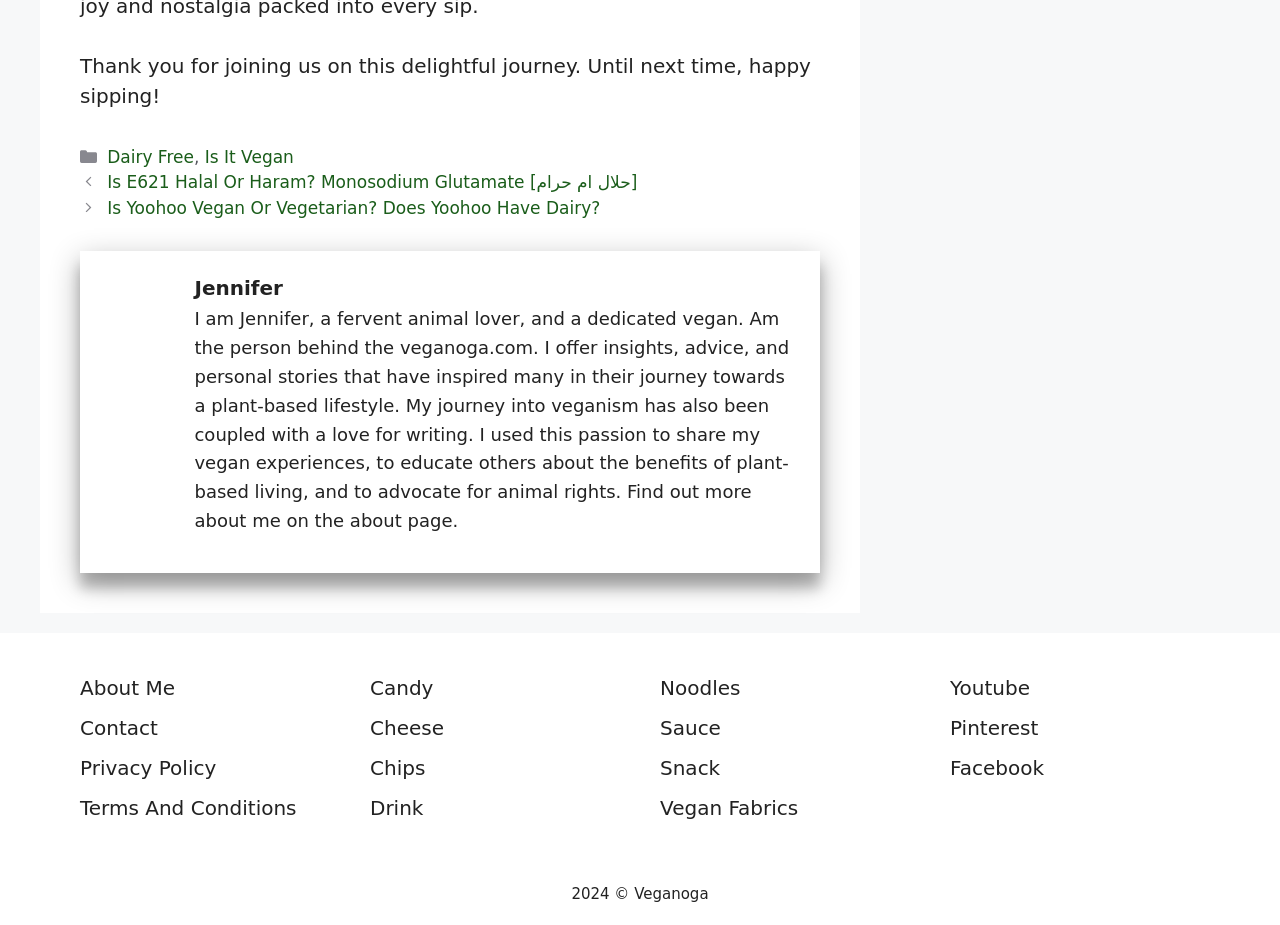Please locate the bounding box coordinates for the element that should be clicked to achieve the following instruction: "Check the 'Privacy Policy'". Ensure the coordinates are given as four float numbers between 0 and 1, i.e., [left, top, right, bottom].

[0.062, 0.817, 0.169, 0.843]